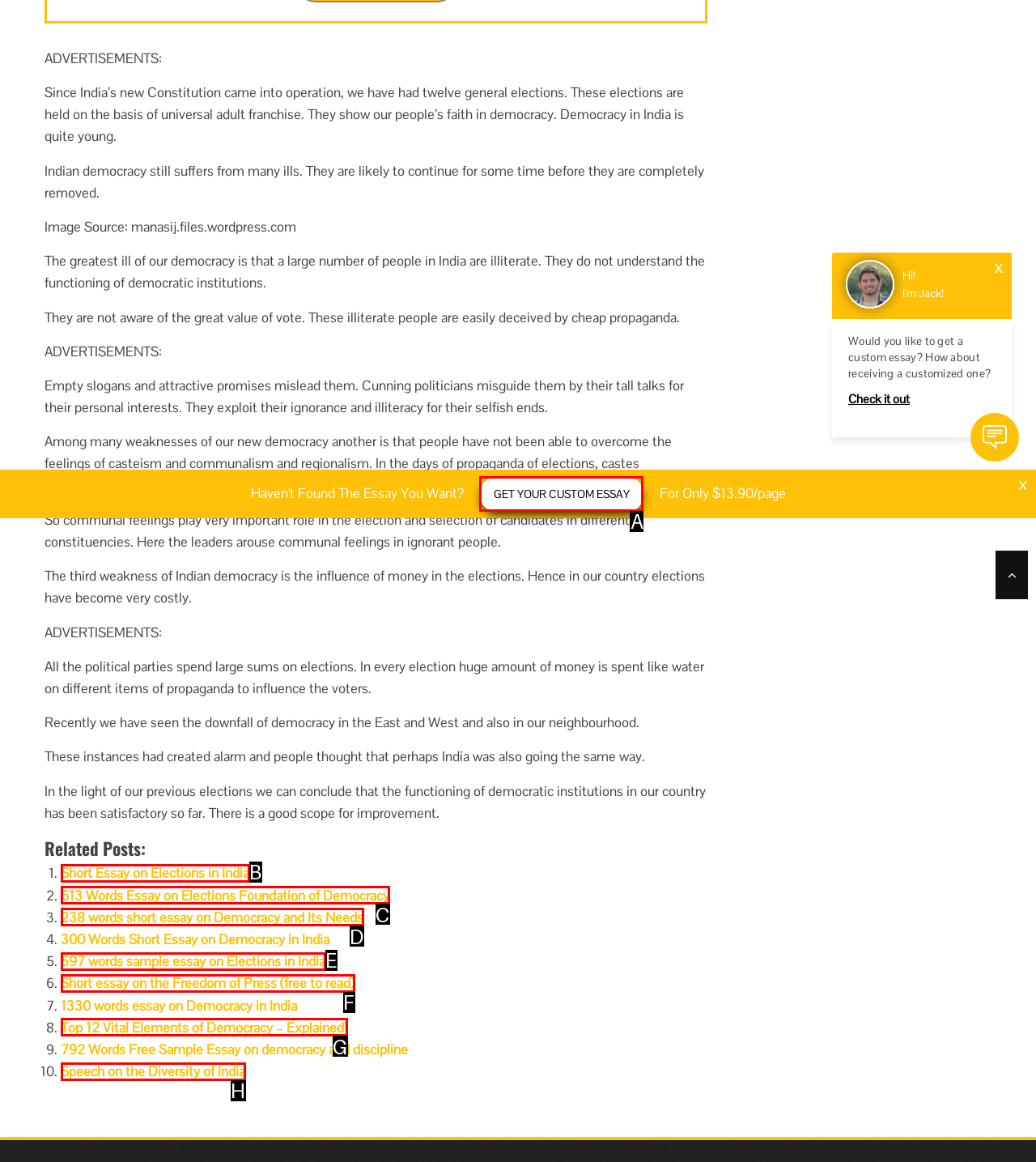Match the description: Get your custom essay to the appropriate HTML element. Respond with the letter of your selected option.

A